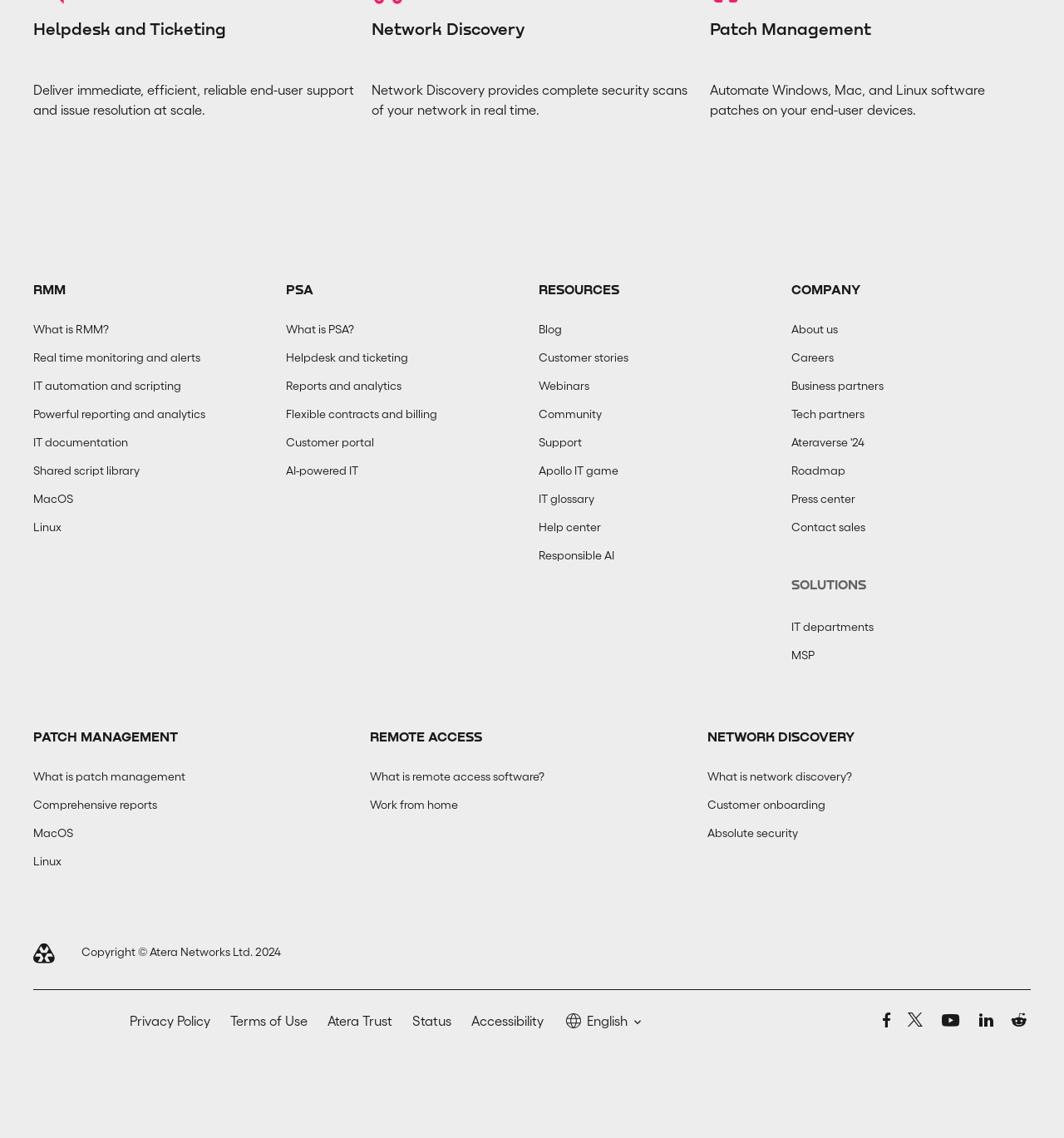Answer in one word or a short phrase: 
How many links are there in the RESOURCES section?

9